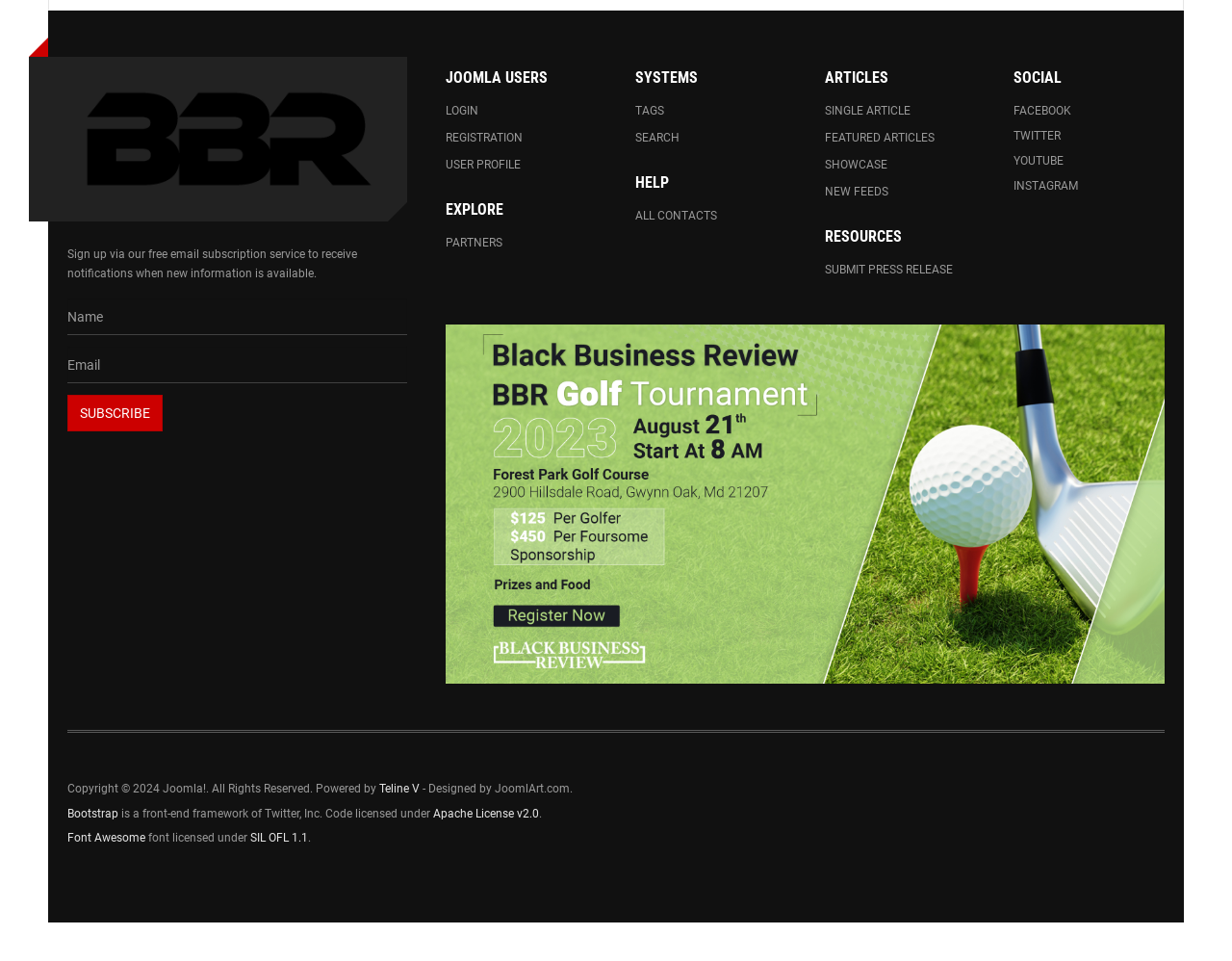Please determine the bounding box coordinates of the area that needs to be clicked to complete this task: 'Subscribe to the newsletter'. The coordinates must be four float numbers between 0 and 1, formatted as [left, top, right, bottom].

[0.055, 0.411, 0.132, 0.449]